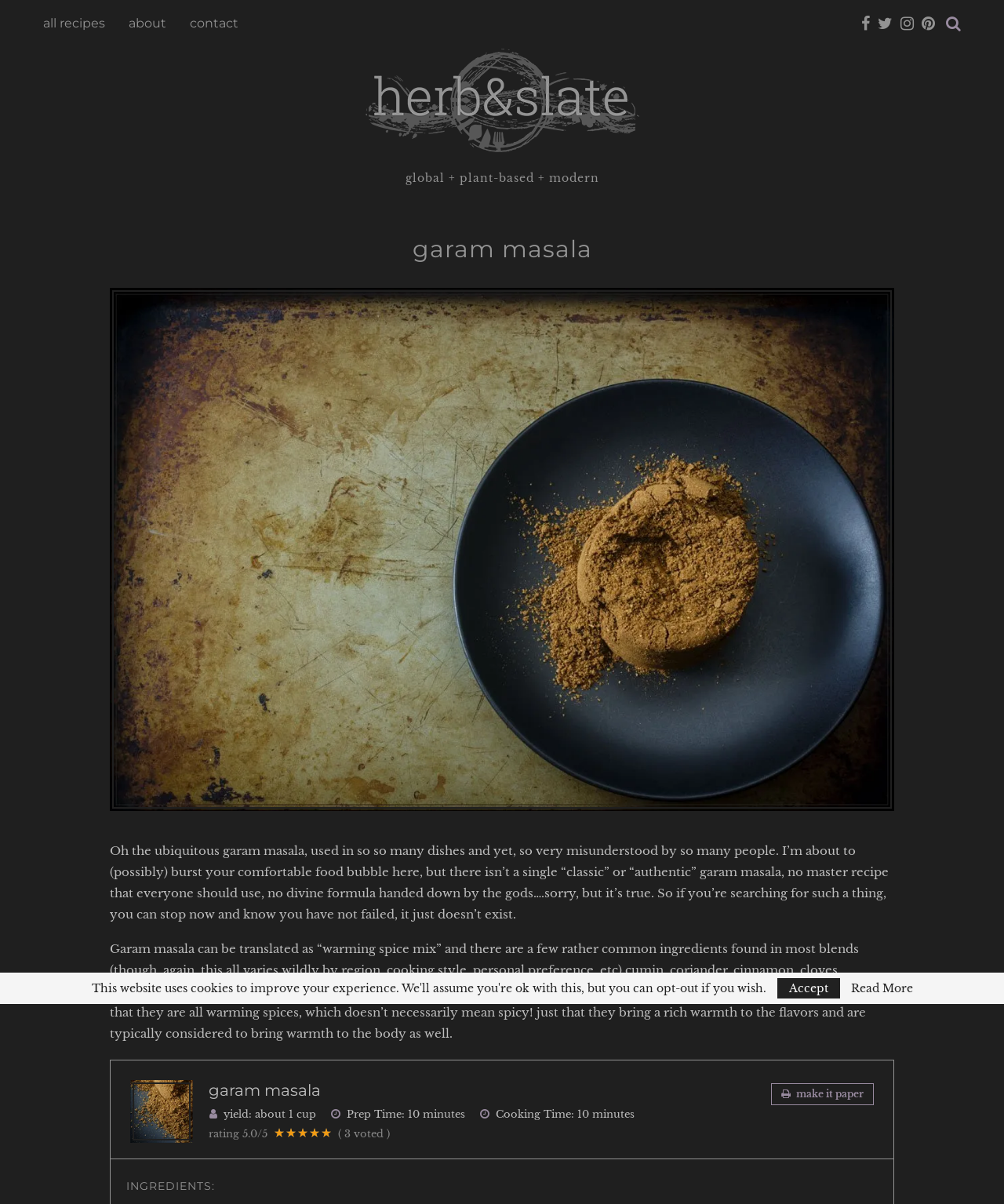Show the bounding box coordinates of the element that should be clicked to complete the task: "make it paper".

[0.768, 0.899, 0.87, 0.918]